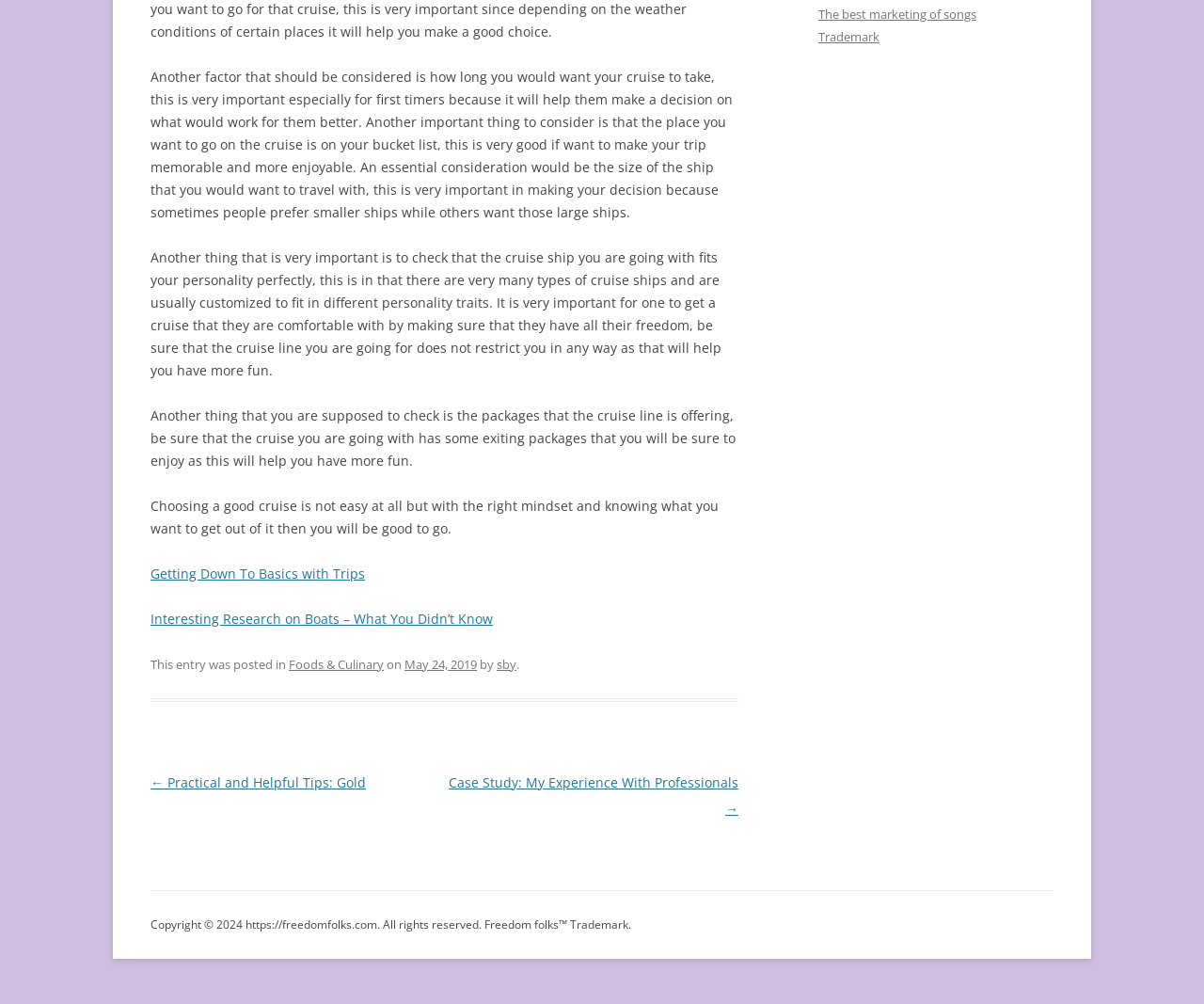Locate the UI element described by Trademark and provide its bounding box coordinates. Use the format (top-left x, top-left y, bottom-right x, bottom-right y) with all values as floating point numbers between 0 and 1.

[0.68, 0.028, 0.73, 0.045]